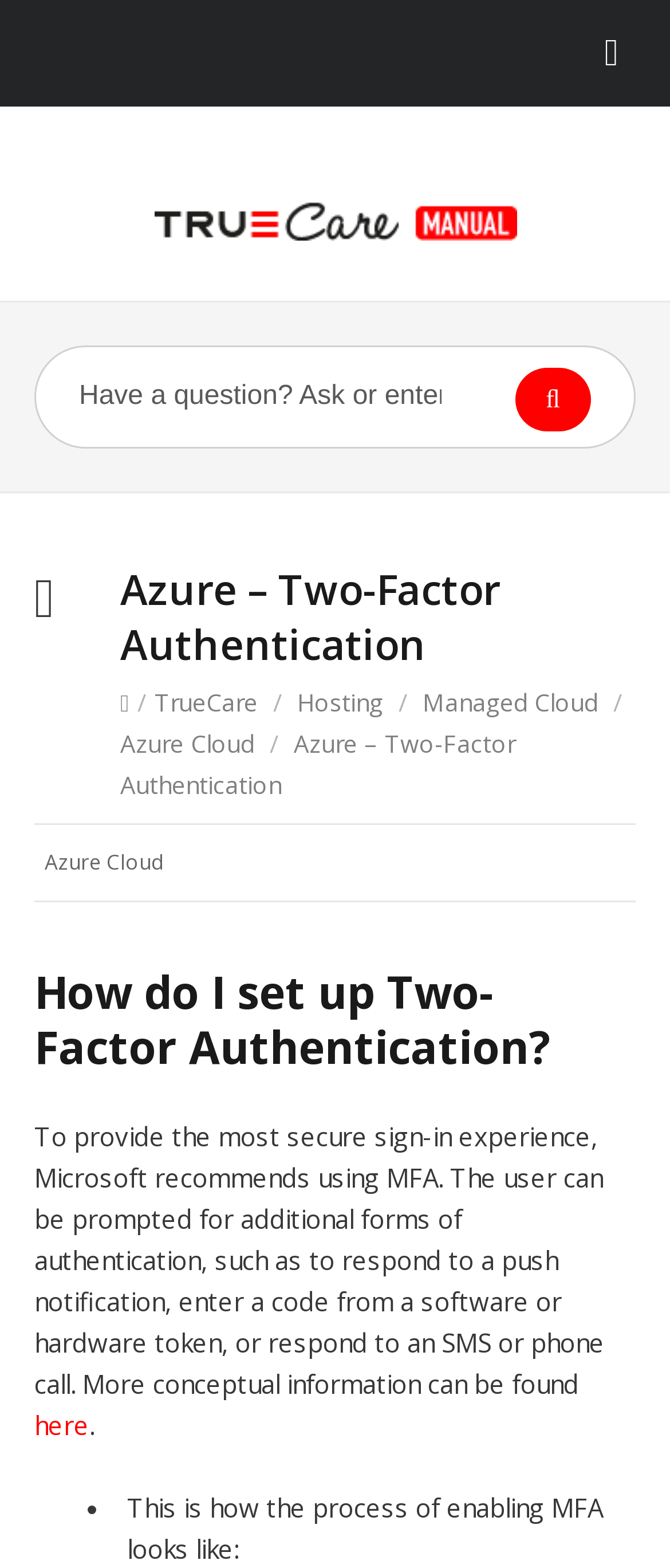What is the text on the top-left corner of the webpage?
Give a single word or phrase answer based on the content of the image.

Azure – Two-Factor Authentication – True Manual